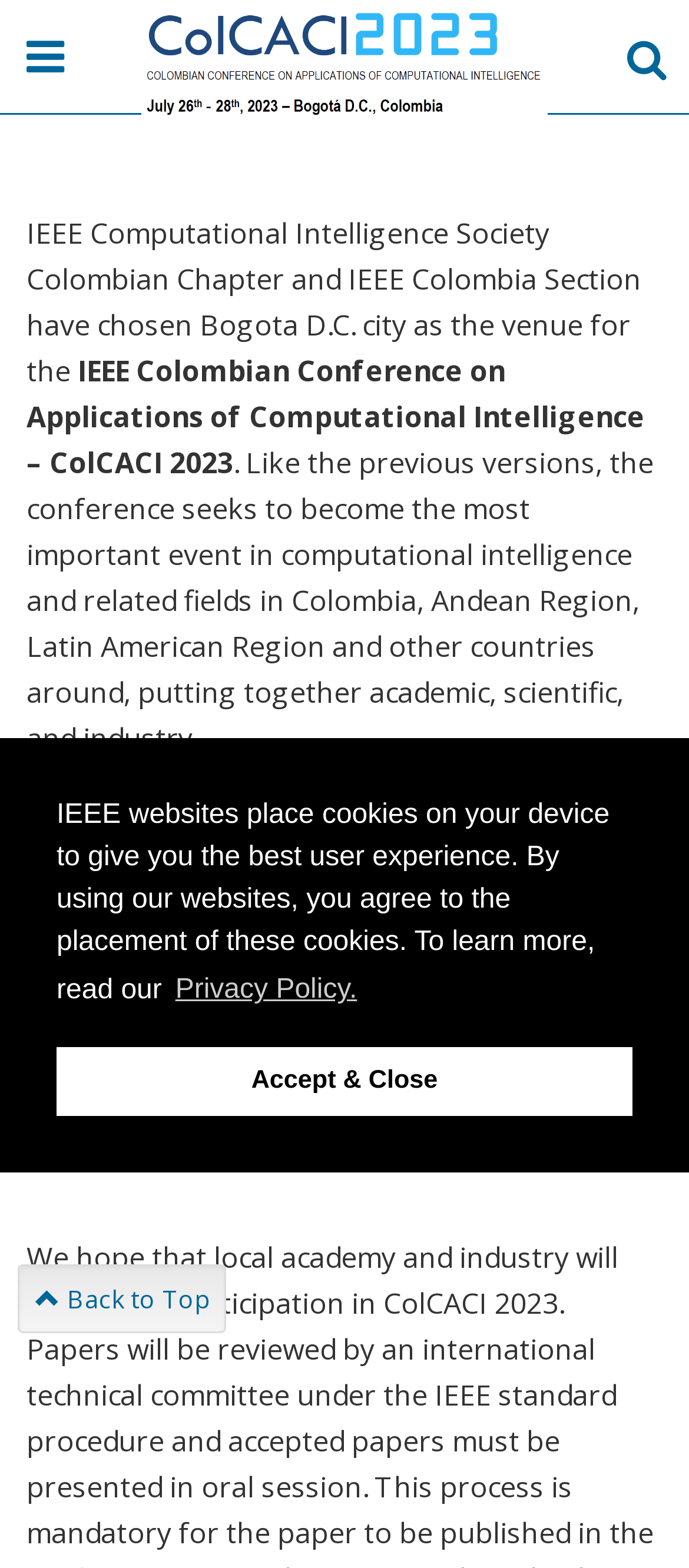Predict the bounding box coordinates for the UI element described as: "MENU". The coordinates should be four float numbers between 0 and 1, presented as [left, top, right, bottom].

[0.038, 0.023, 0.1, 0.051]